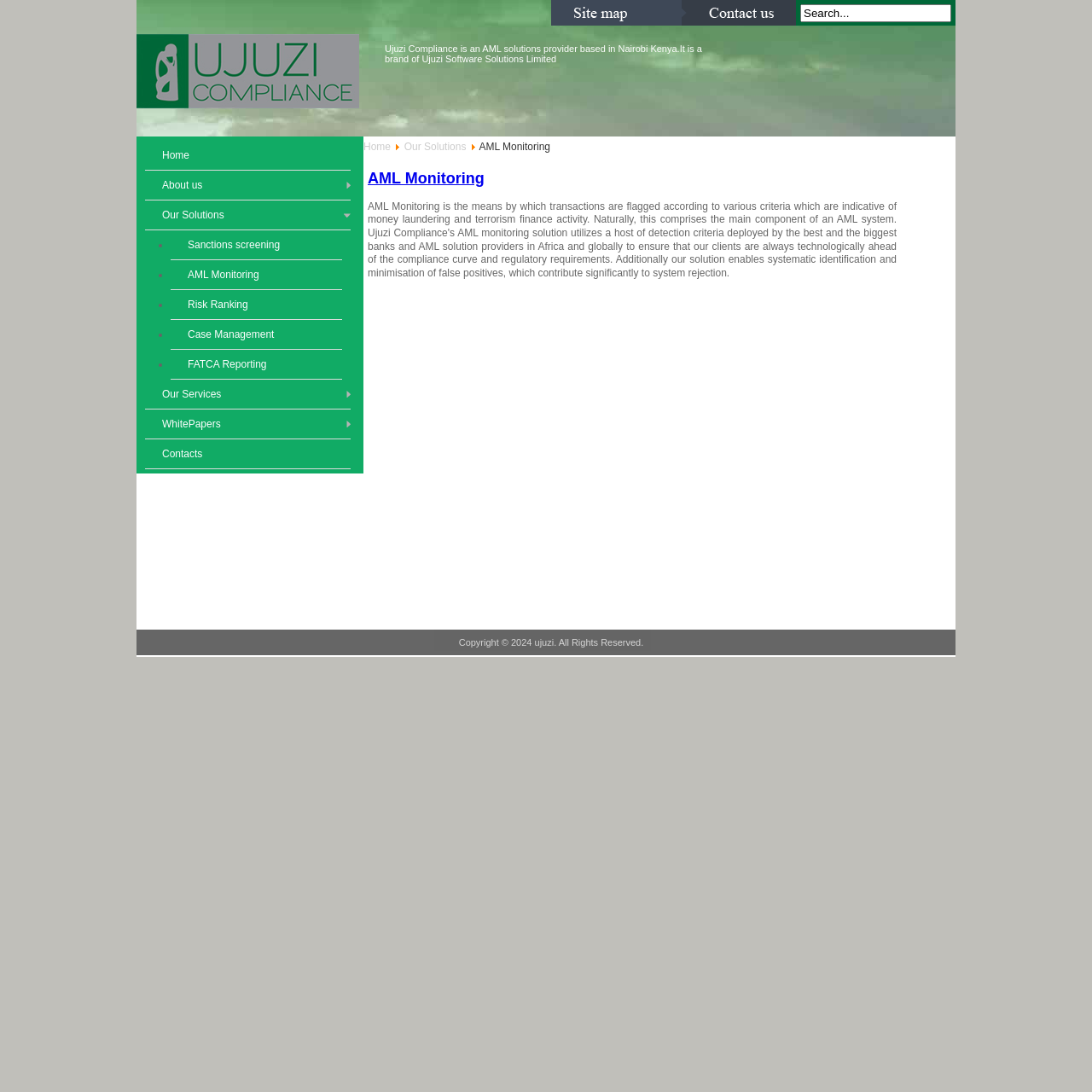Respond to the question with just a single word or phrase: 
What are the services provided by the company?

Advisory, Software, Integration, Training, Support